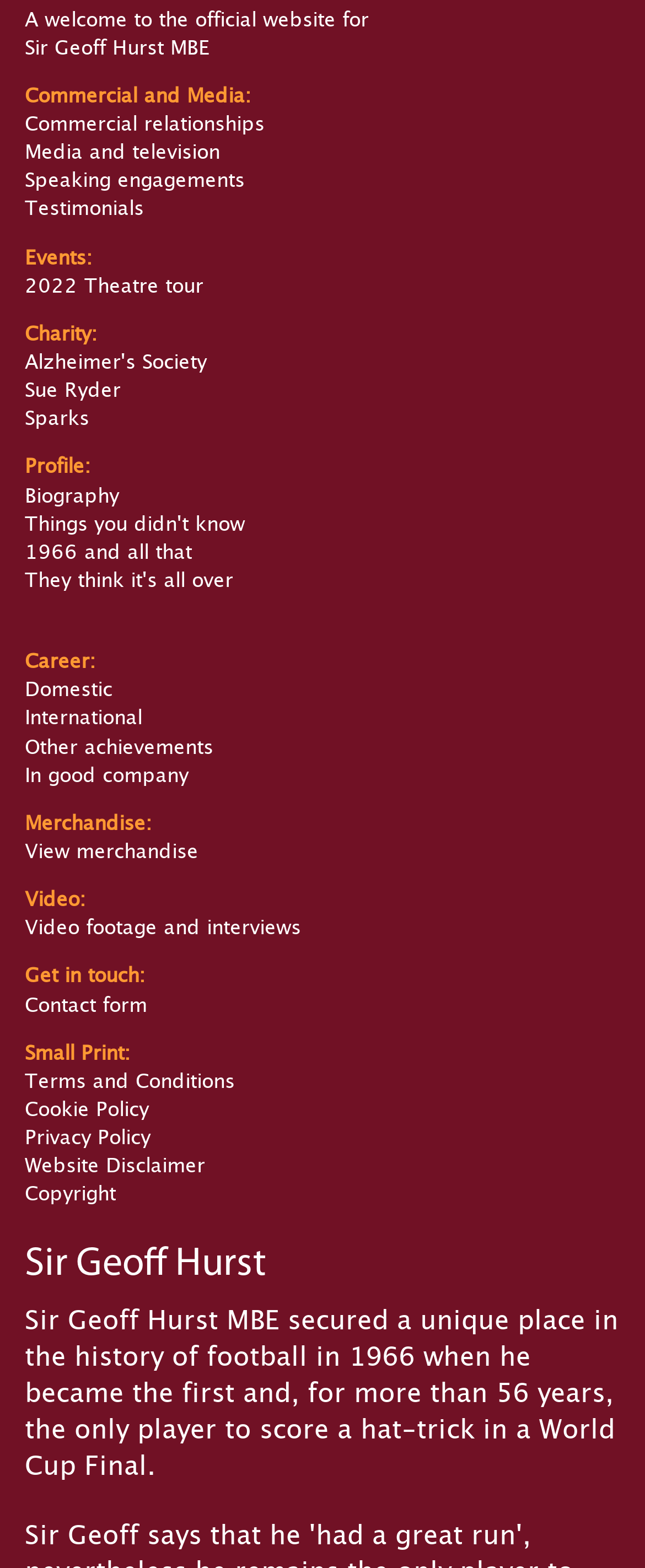What is Sir Geoff Hurst's achievement in 1966?
Please look at the screenshot and answer in one word or a short phrase.

Scored a hat-trick in a World Cup Final